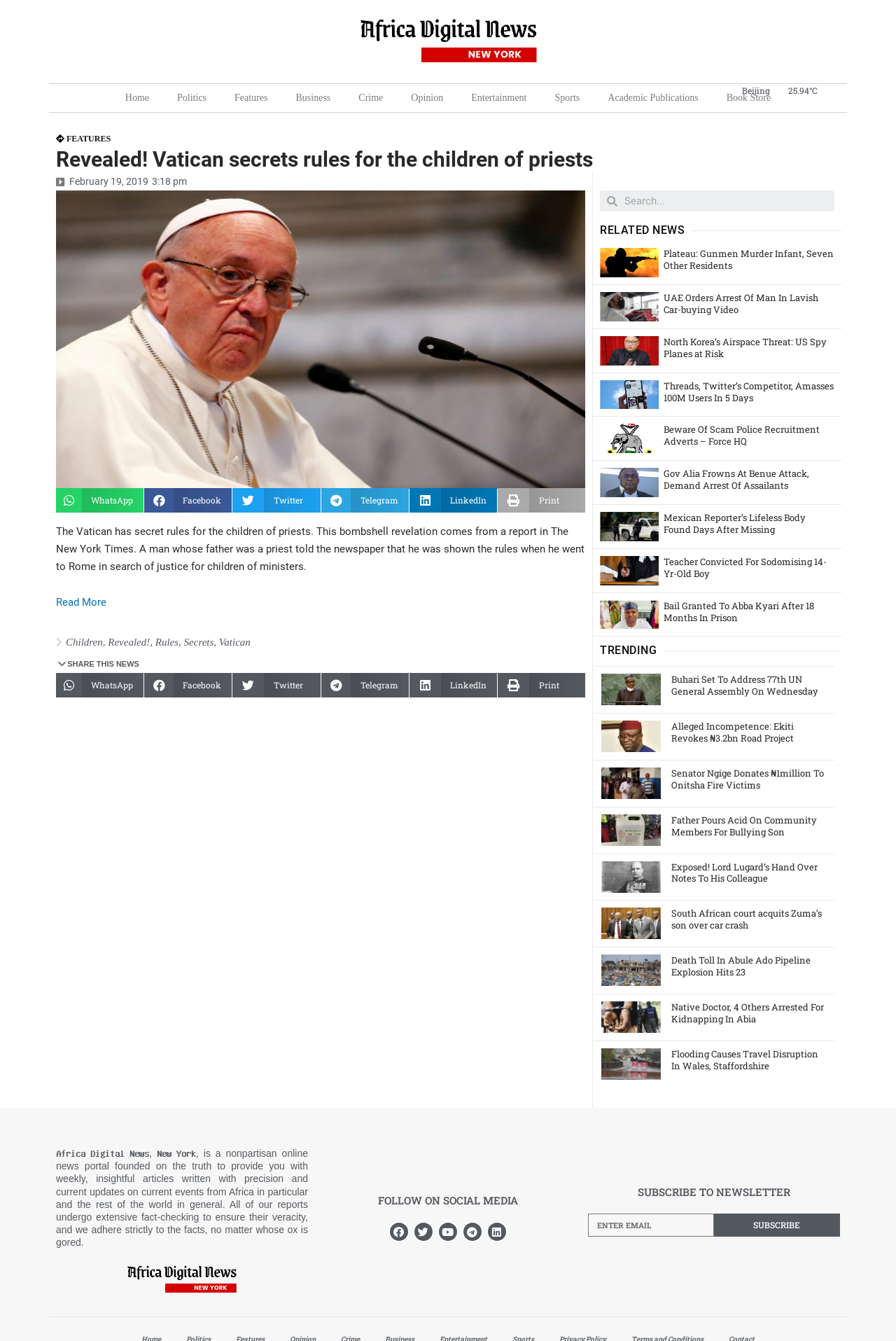Find the bounding box coordinates of the element I should click to carry out the following instruction: "Read more about Vatican secrets".

[0.062, 0.444, 0.119, 0.454]